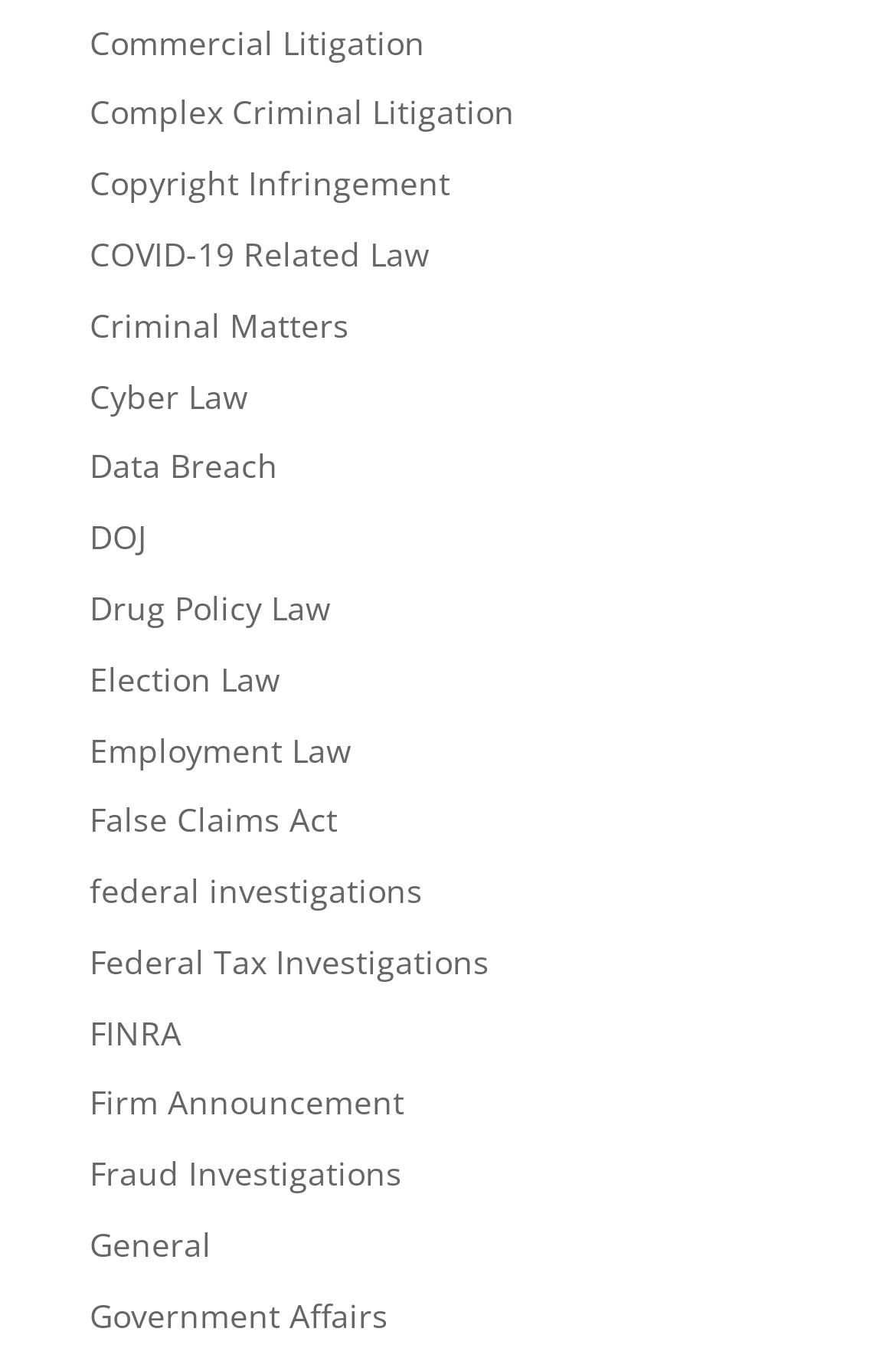Refer to the image and provide an in-depth answer to the question:
Is 'COVID-19 Related Law' a type of criminal law?

Based on the webpage, 'COVID-19 Related Law' is listed separately from 'Criminal Matters', suggesting that it is a distinct area of law, rather than a subcategory of criminal law.